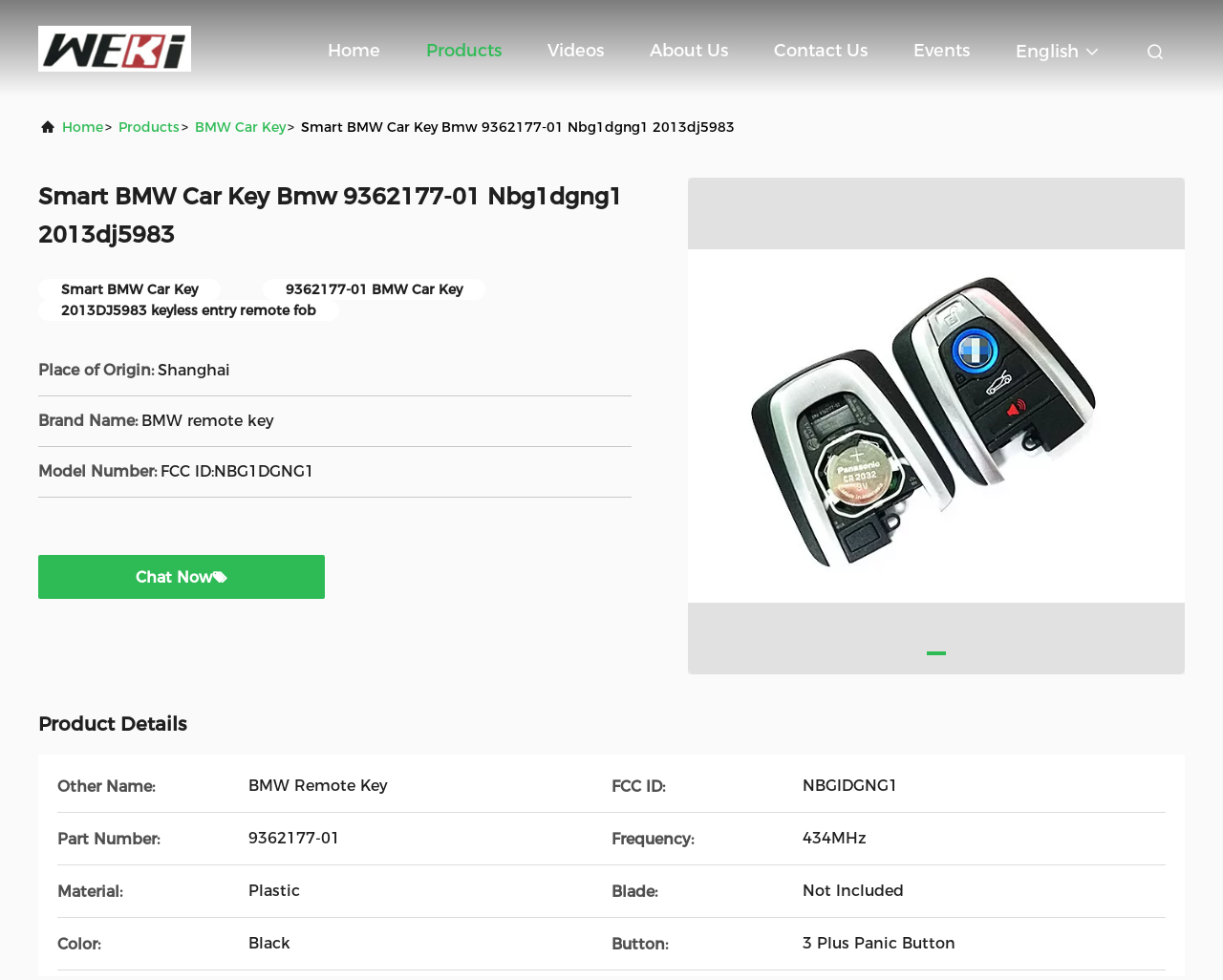Please specify the bounding box coordinates of the clickable region necessary for completing the following instruction: "View the product details". The coordinates must consist of four float numbers between 0 and 1, i.e., [left, top, right, bottom].

[0.031, 0.727, 0.152, 0.75]